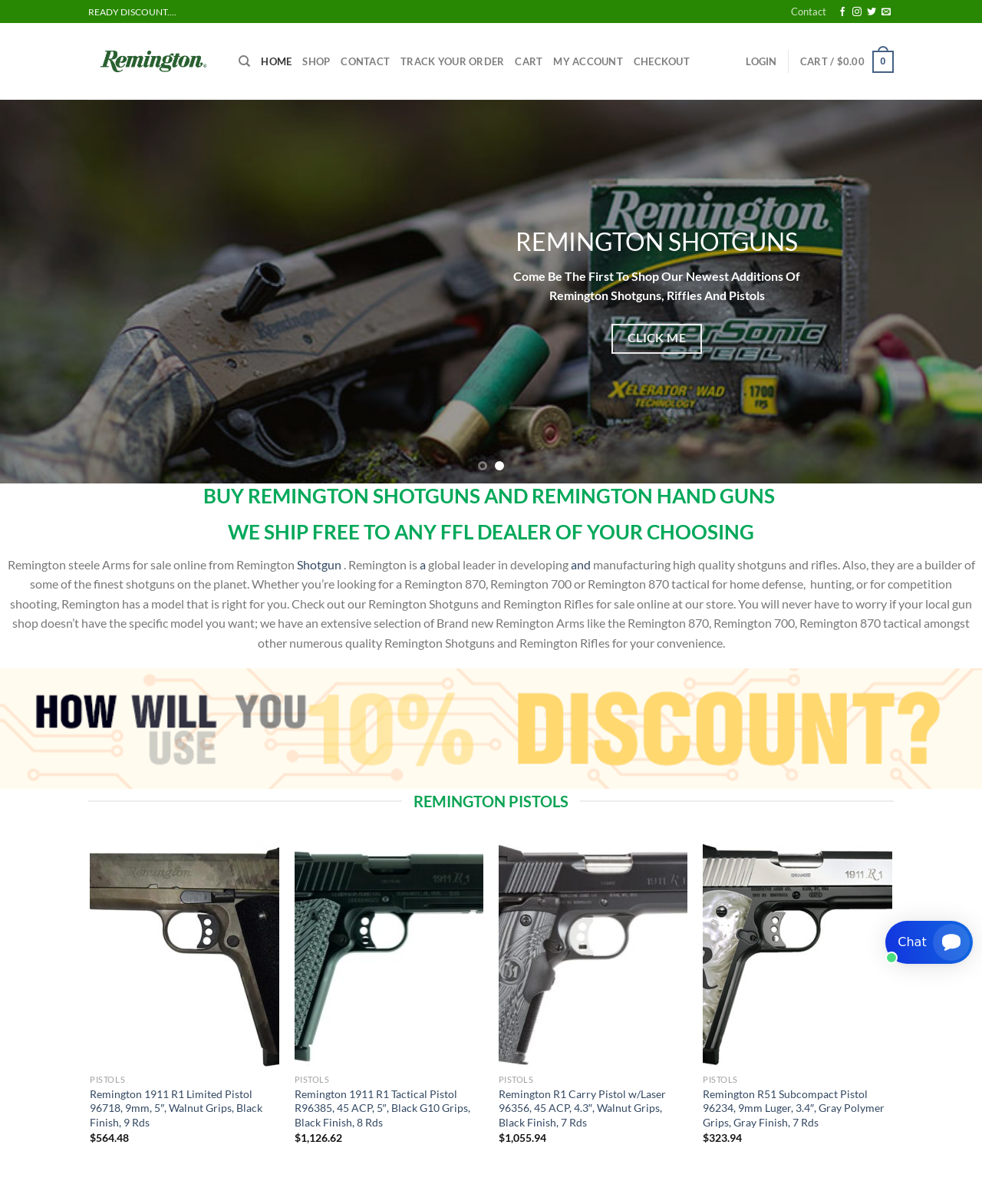What types of Remington products are available on this website?
Answer the question with a detailed and thorough explanation.

The website lists various Remington products, including the Remington 870, Remington 700, and Remington 870 tactical, indicating that these specific models are available for purchase on the website.